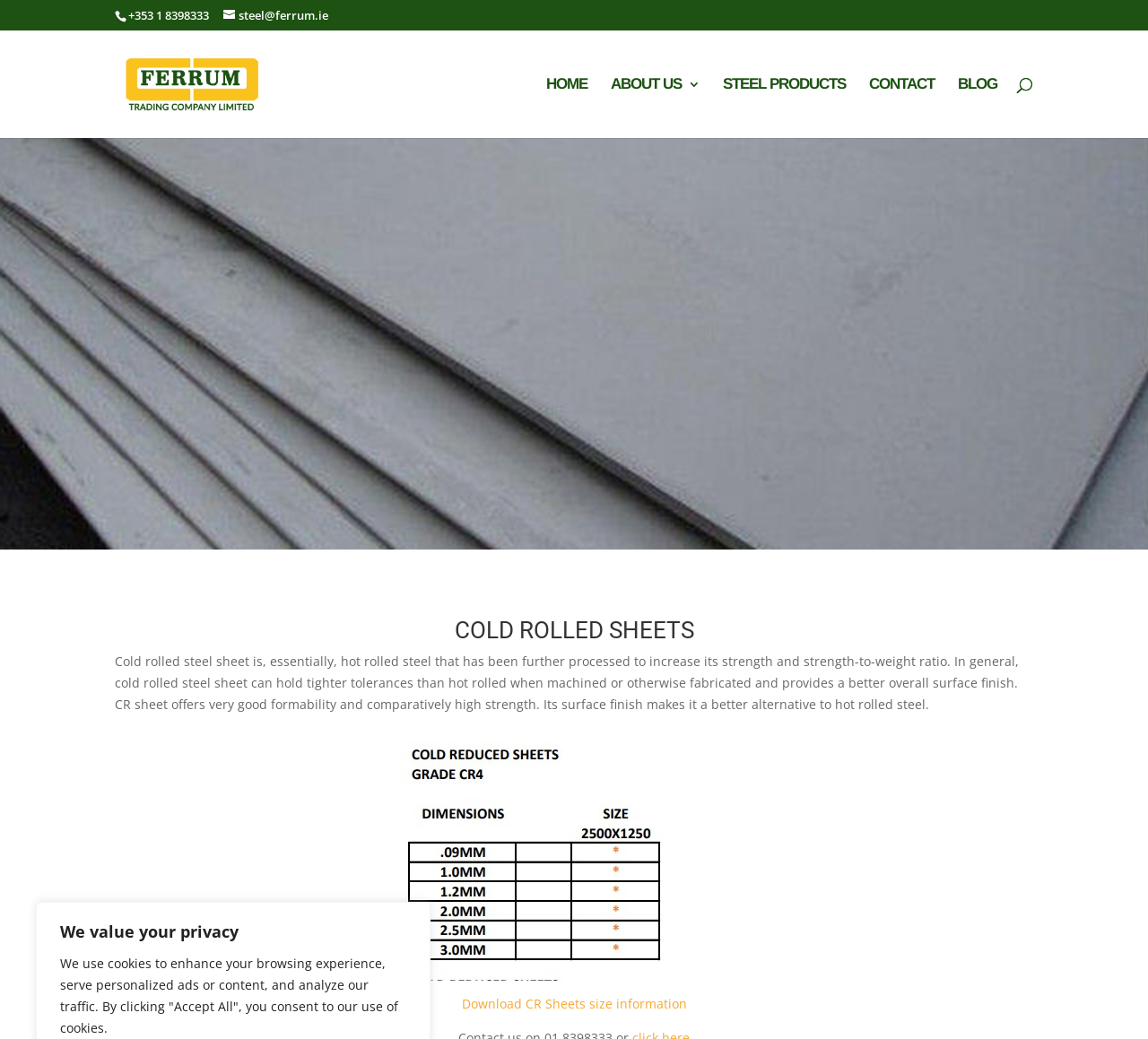Locate the bounding box coordinates of the area that needs to be clicked to fulfill the following instruction: "Click the Close button". The coordinates should be in the format of four float numbers between 0 and 1, namely [left, top, right, bottom].

None